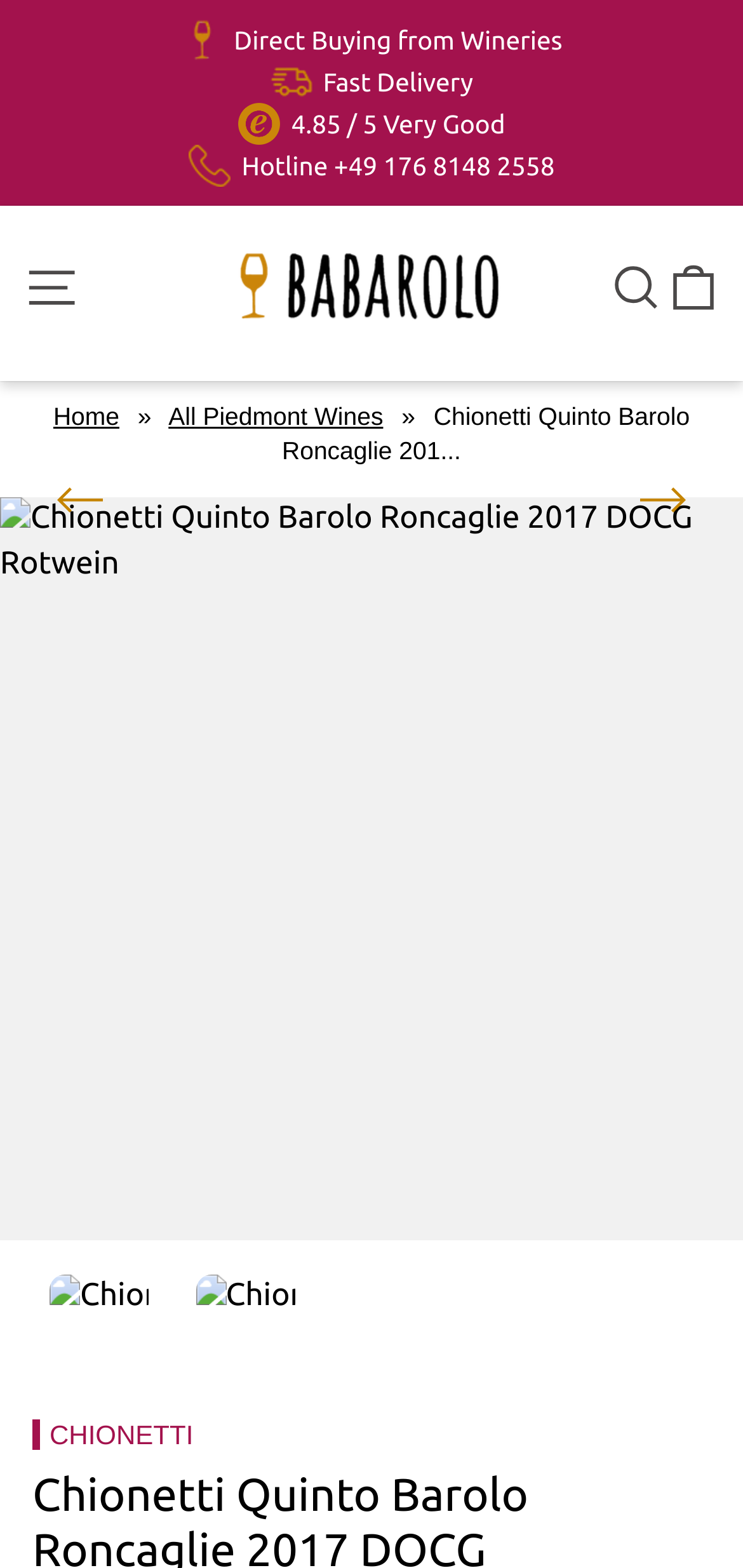What is the price of this wine?
Observe the image and answer the question with a one-word or short phrase response.

€44.00